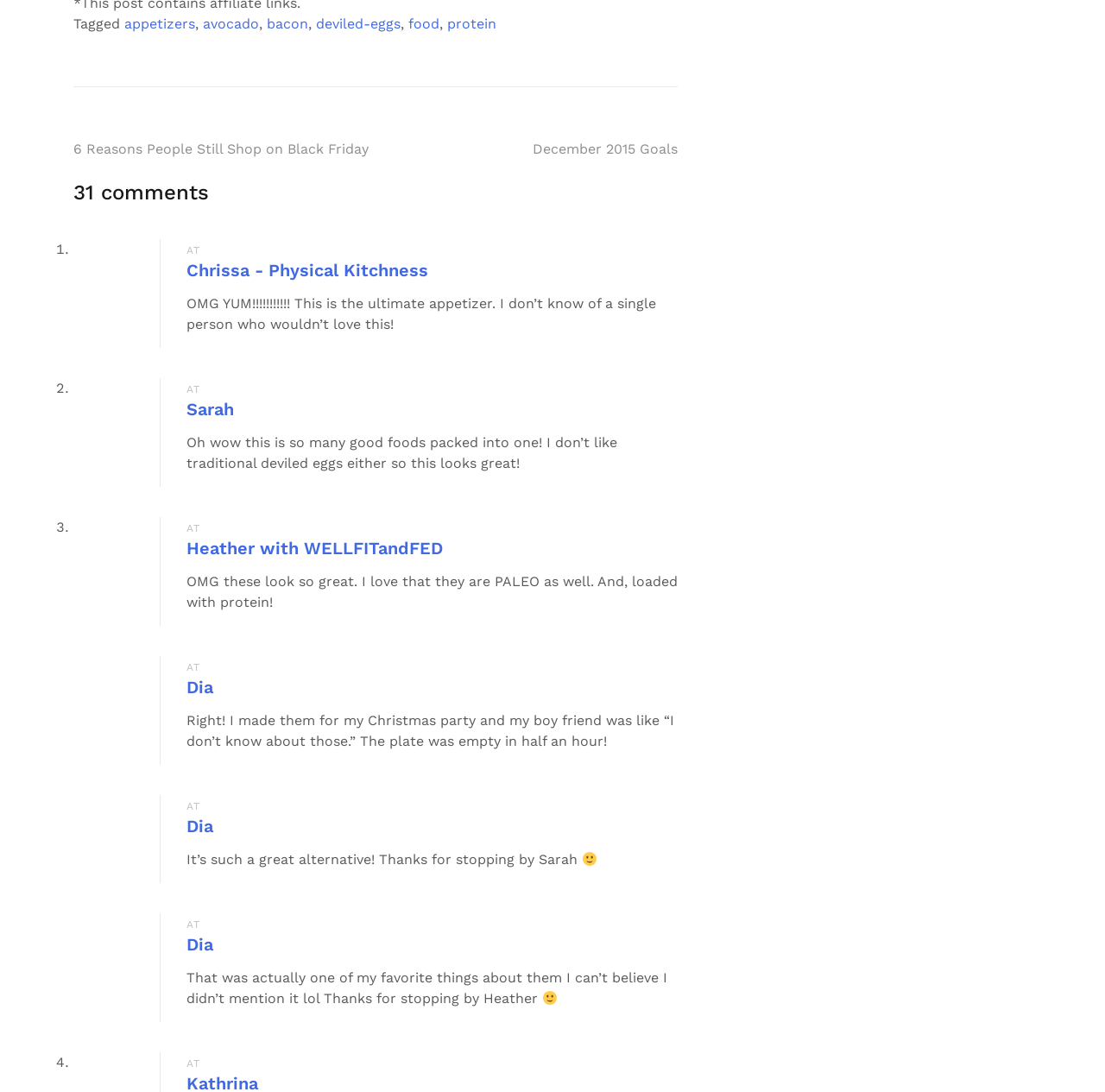Refer to the screenshot and give an in-depth answer to this question: What is the category of the post?

Based on the links in the footer, such as 'appetizers', 'avocado', 'bacon', and 'protein', it can be inferred that the post is related to food.